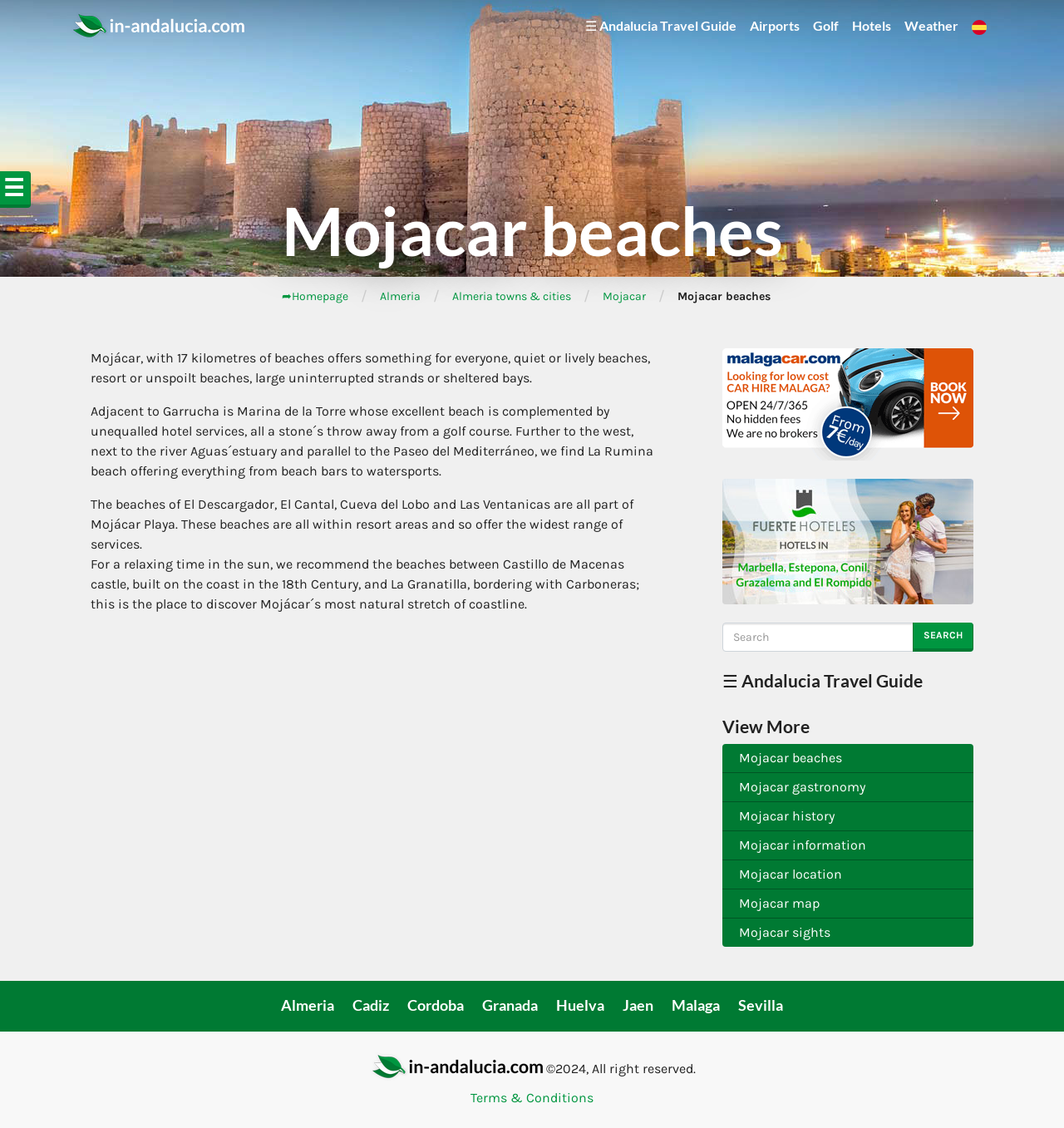Please find the bounding box coordinates of the element's region to be clicked to carry out this instruction: "Go to the homepage".

[0.264, 0.256, 0.327, 0.269]